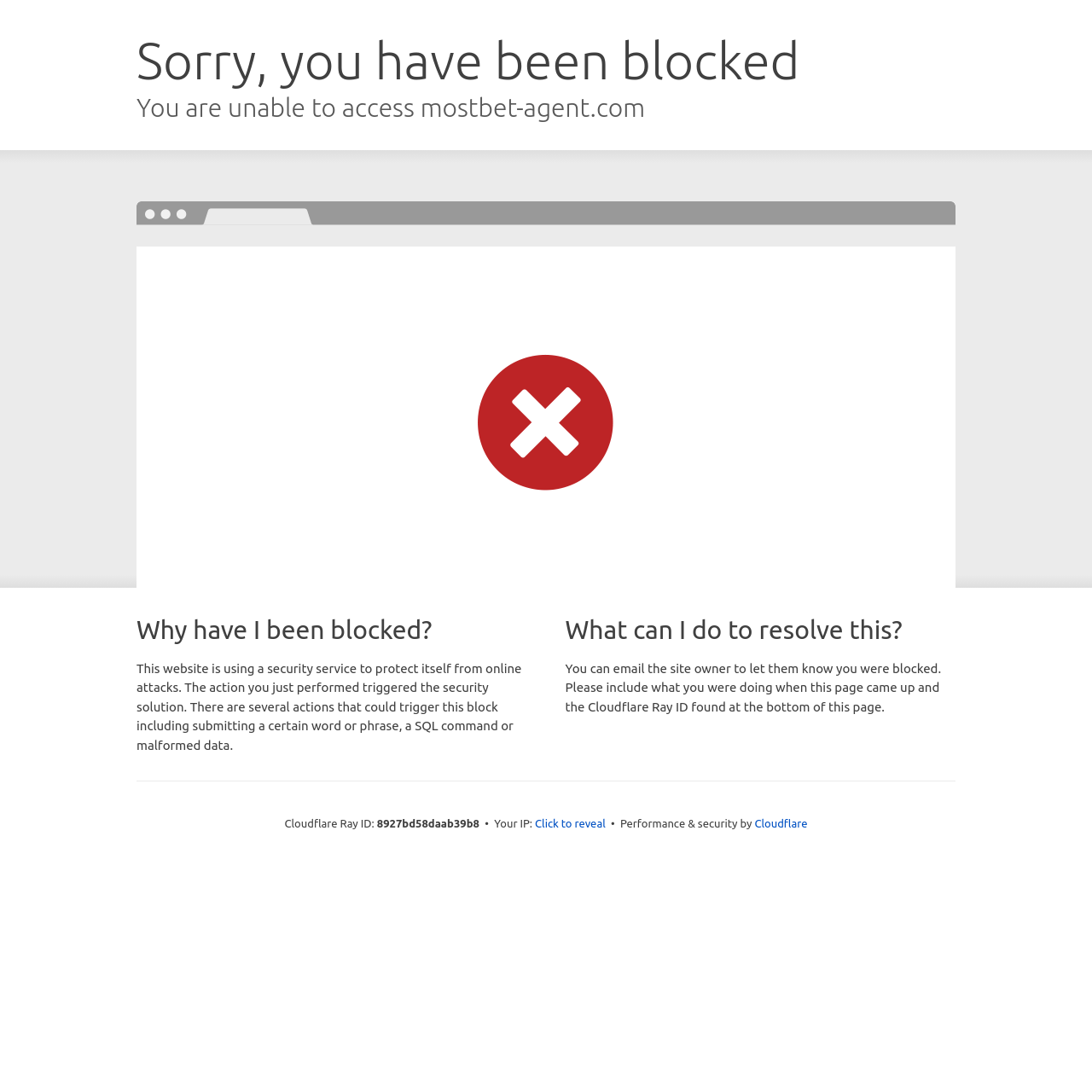Please provide a comprehensive response to the question below by analyzing the image: 
What is the reason for the block?

The reason for the block is mentioned in the text 'This website is using a security service to protect itself from online attacks. The action you just performed triggered the security solution.' which indicates that the security solution is the reason for the block.